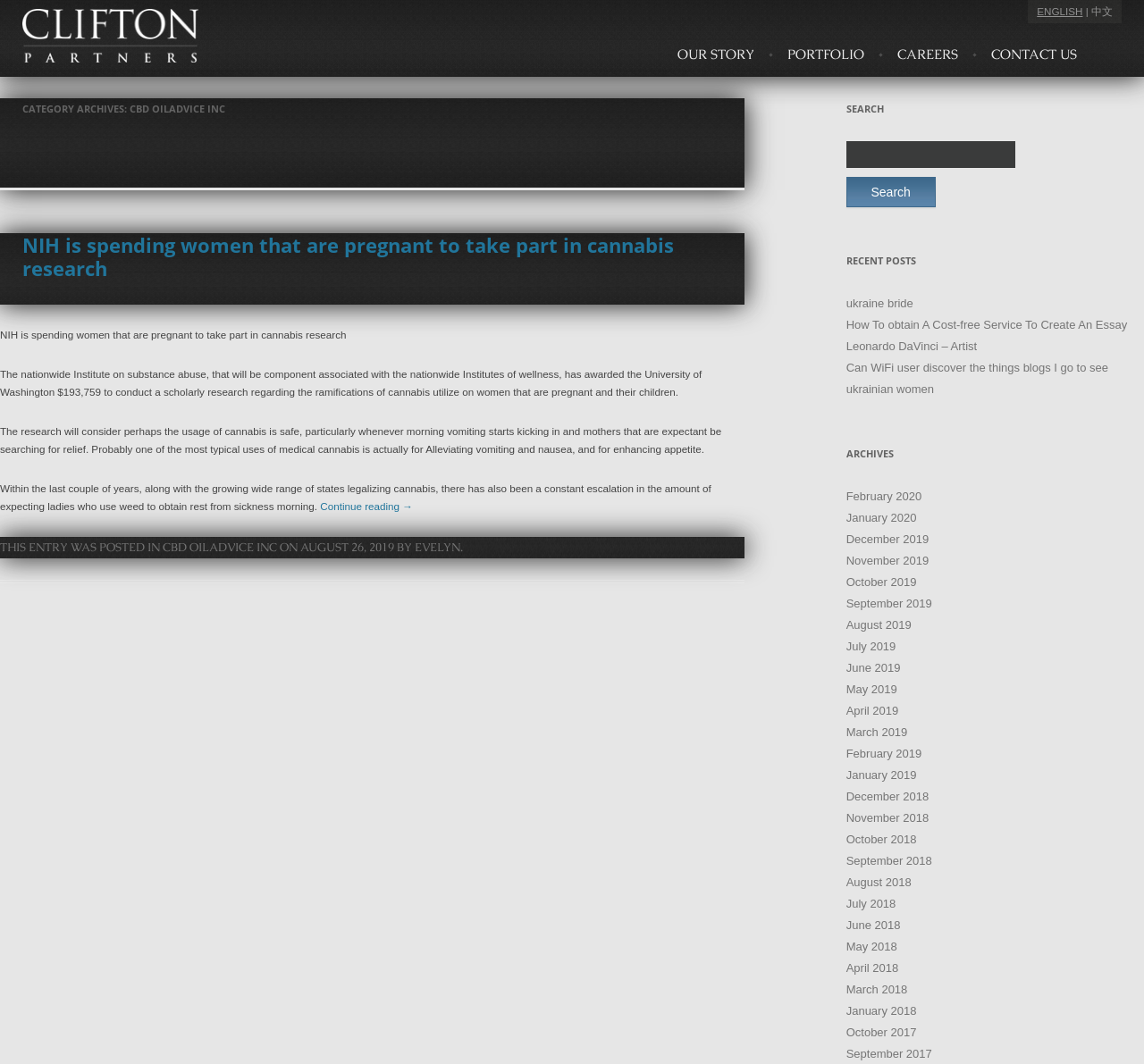How many recent posts are listed?
Refer to the image and provide a one-word or short phrase answer.

5